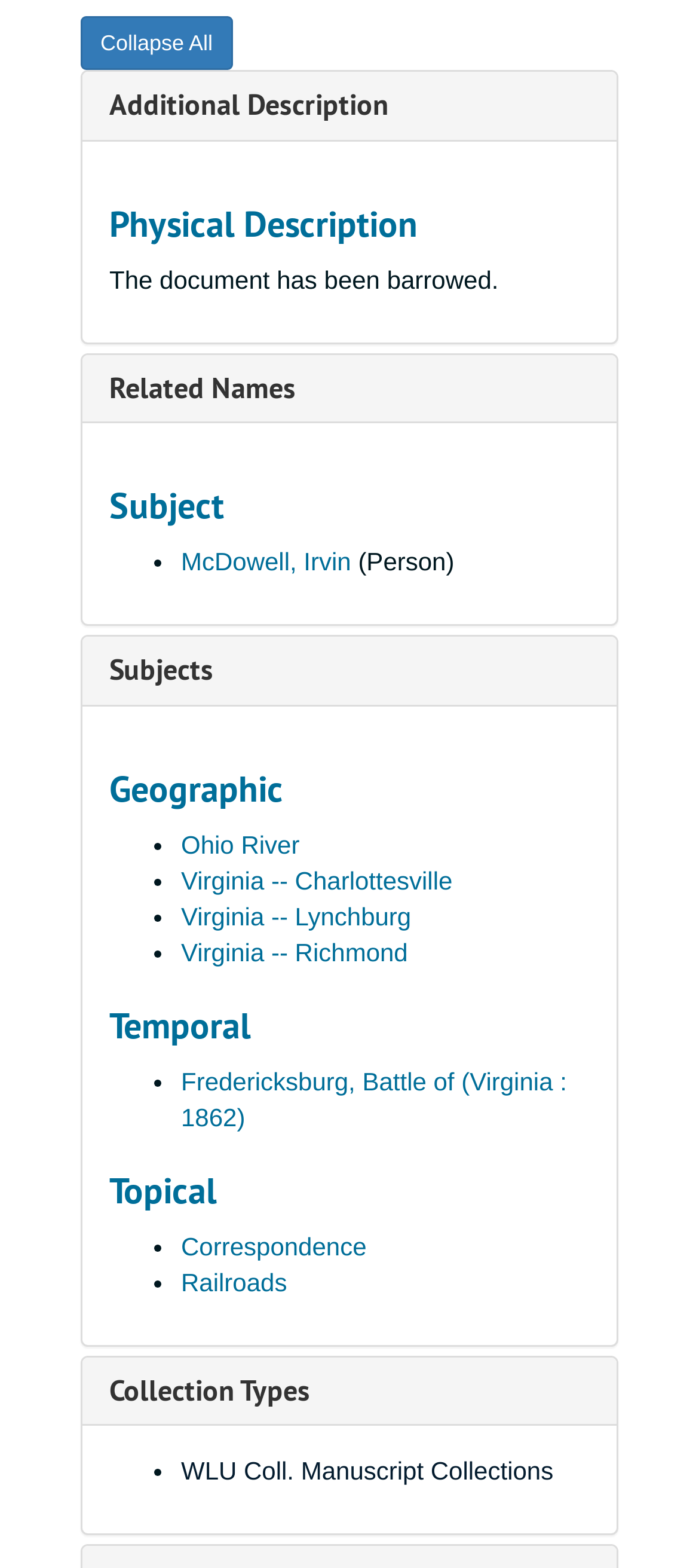Give a succinct answer to this question in a single word or phrase: 
How many geographic subjects are there?

3